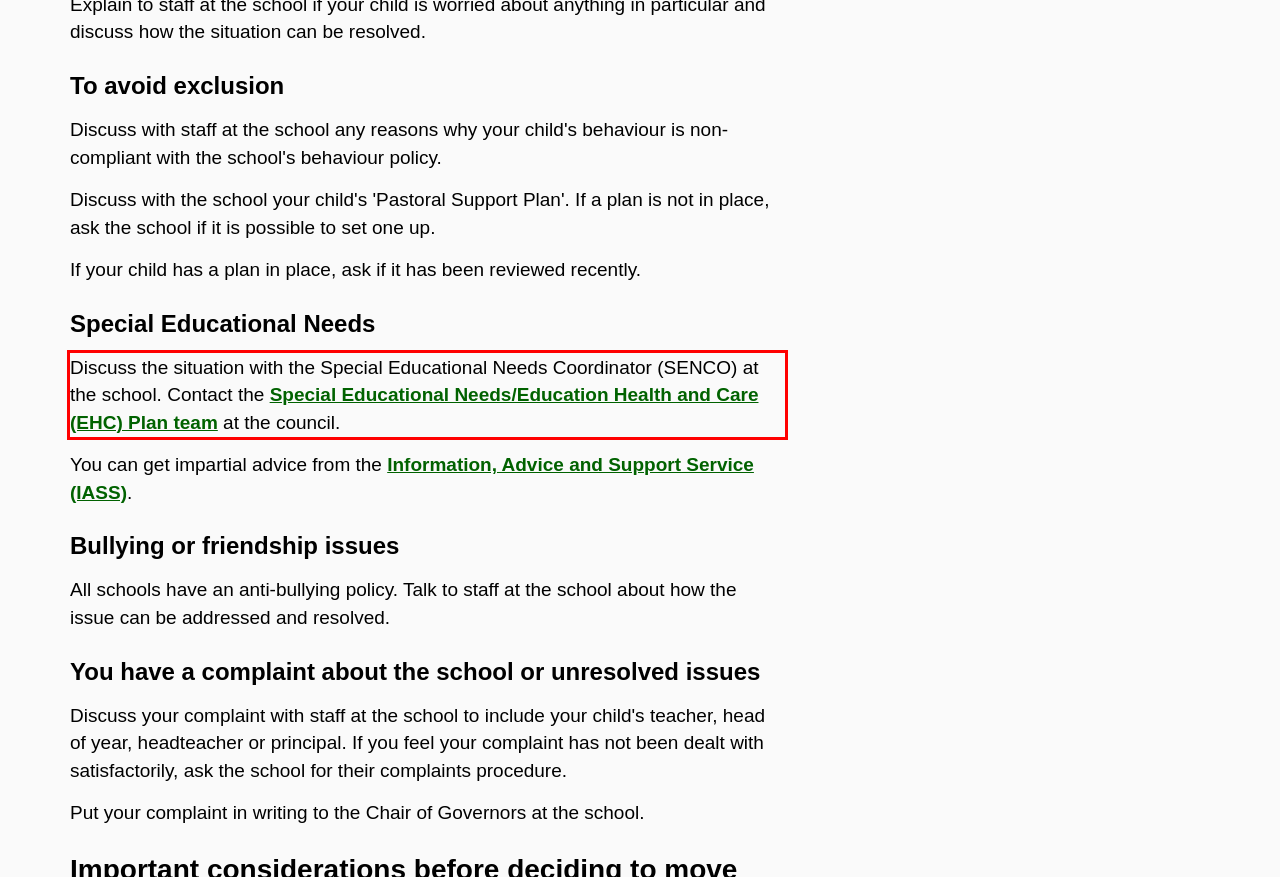Identify and transcribe the text content enclosed by the red bounding box in the given screenshot.

Discuss the situation with the Special Educational Needs Coordinator (SENCO) at the school. Contact the Special Educational Needs/Education Health and Care (EHC) Plan team at the council.